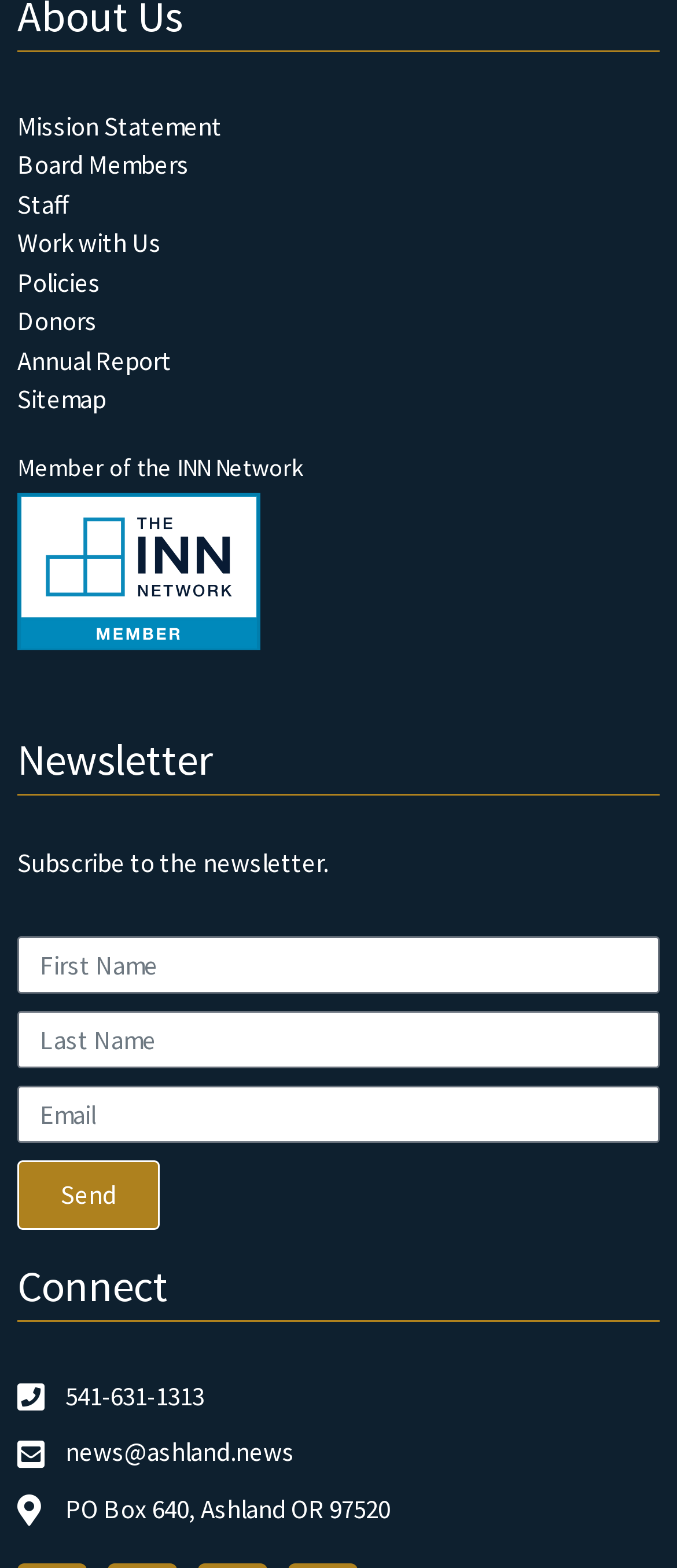Locate the bounding box coordinates of the clickable area needed to fulfill the instruction: "visit Matt's Madness".

None